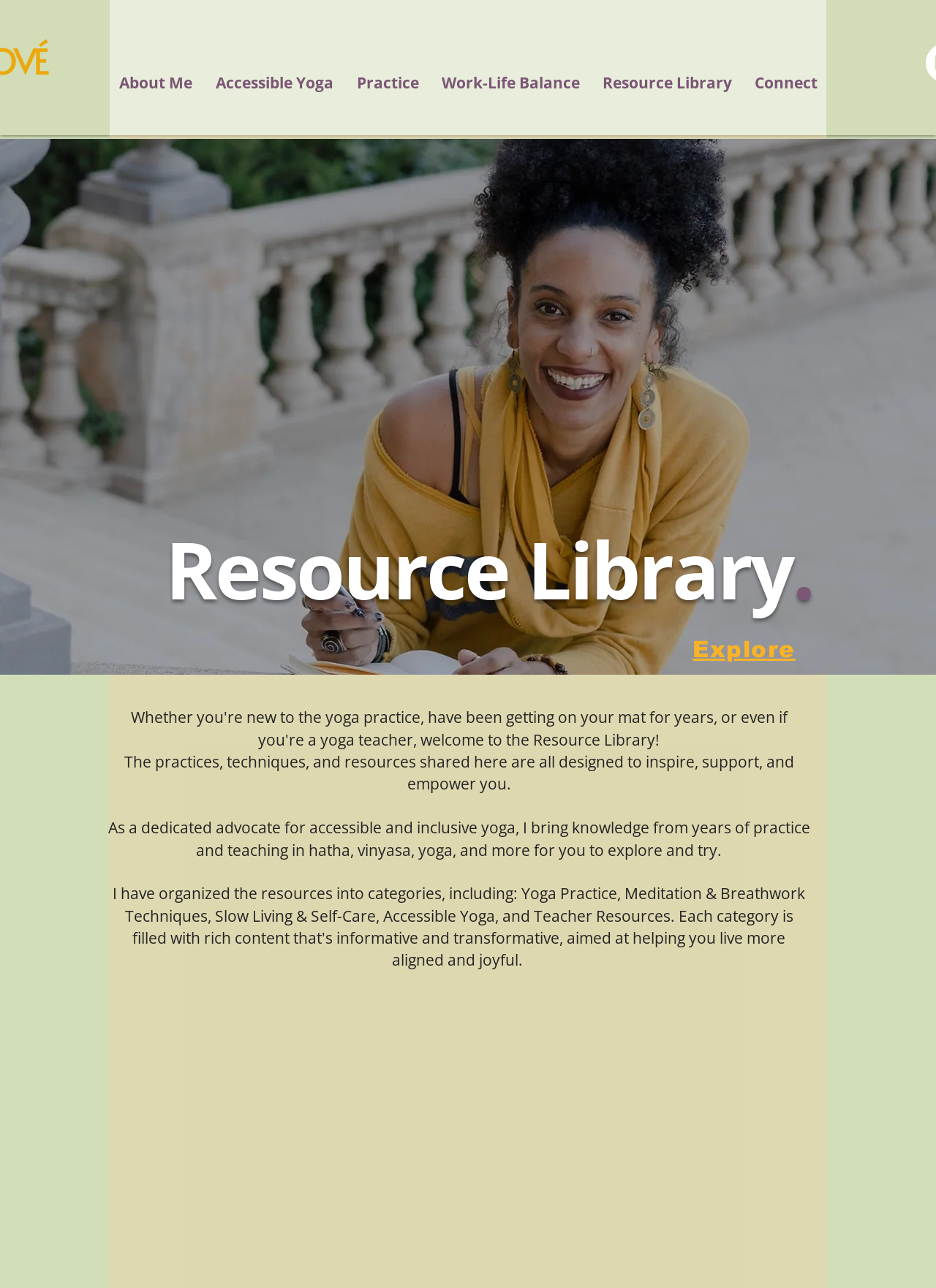How are the resources in the library organized?
With the help of the image, please provide a detailed response to the question.

The webpage indicates that the resources in the library are organized into categories, including yoga practice, meditation and breathwork techniques, slow living and self-care, accessible yoga, and teacher resources, to make it easier for users to find what they need.